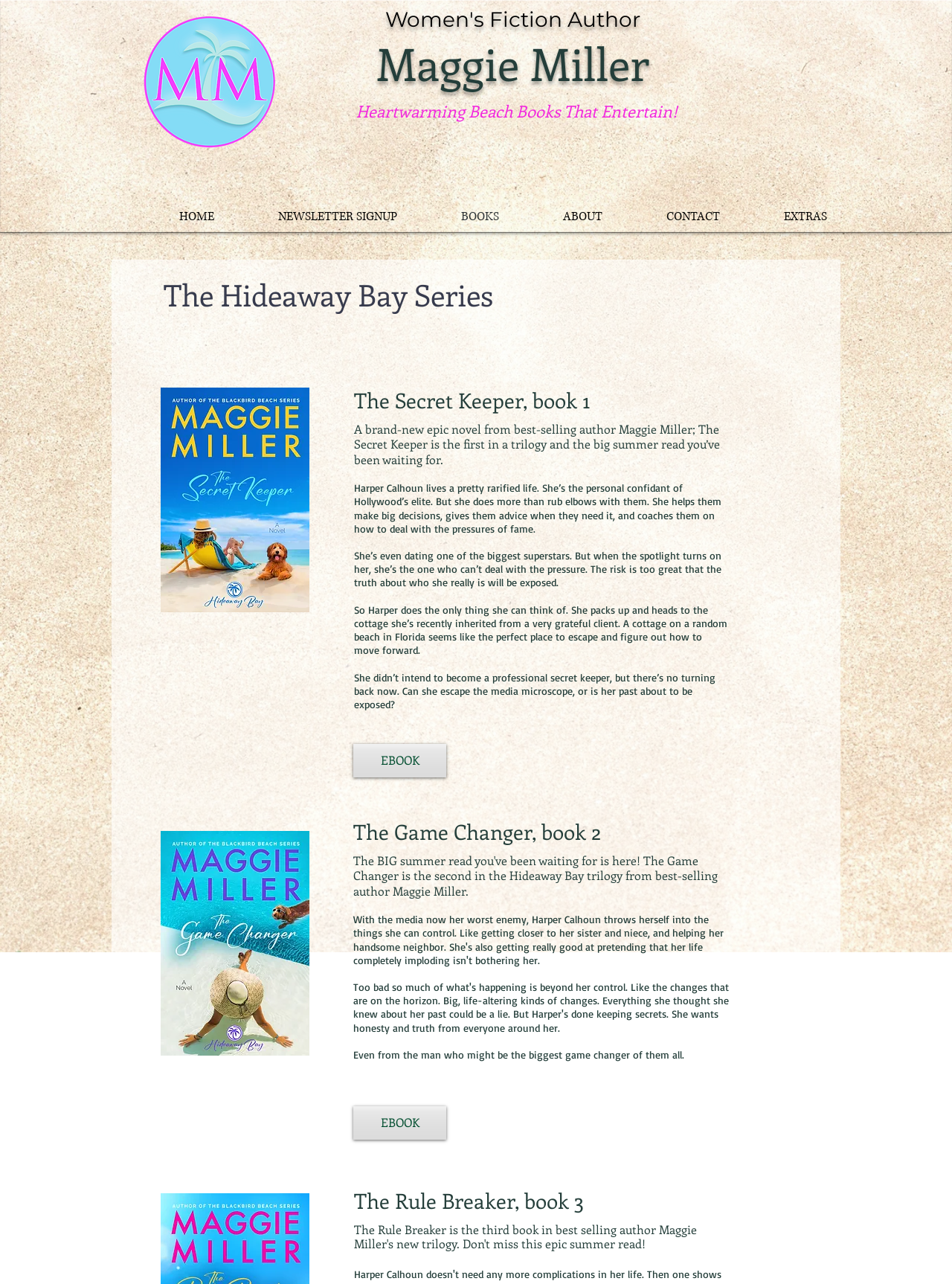Locate the bounding box coordinates of the clickable area needed to fulfill the instruction: "Click the EBOOK link for The Secret Keeper".

[0.371, 0.579, 0.469, 0.605]